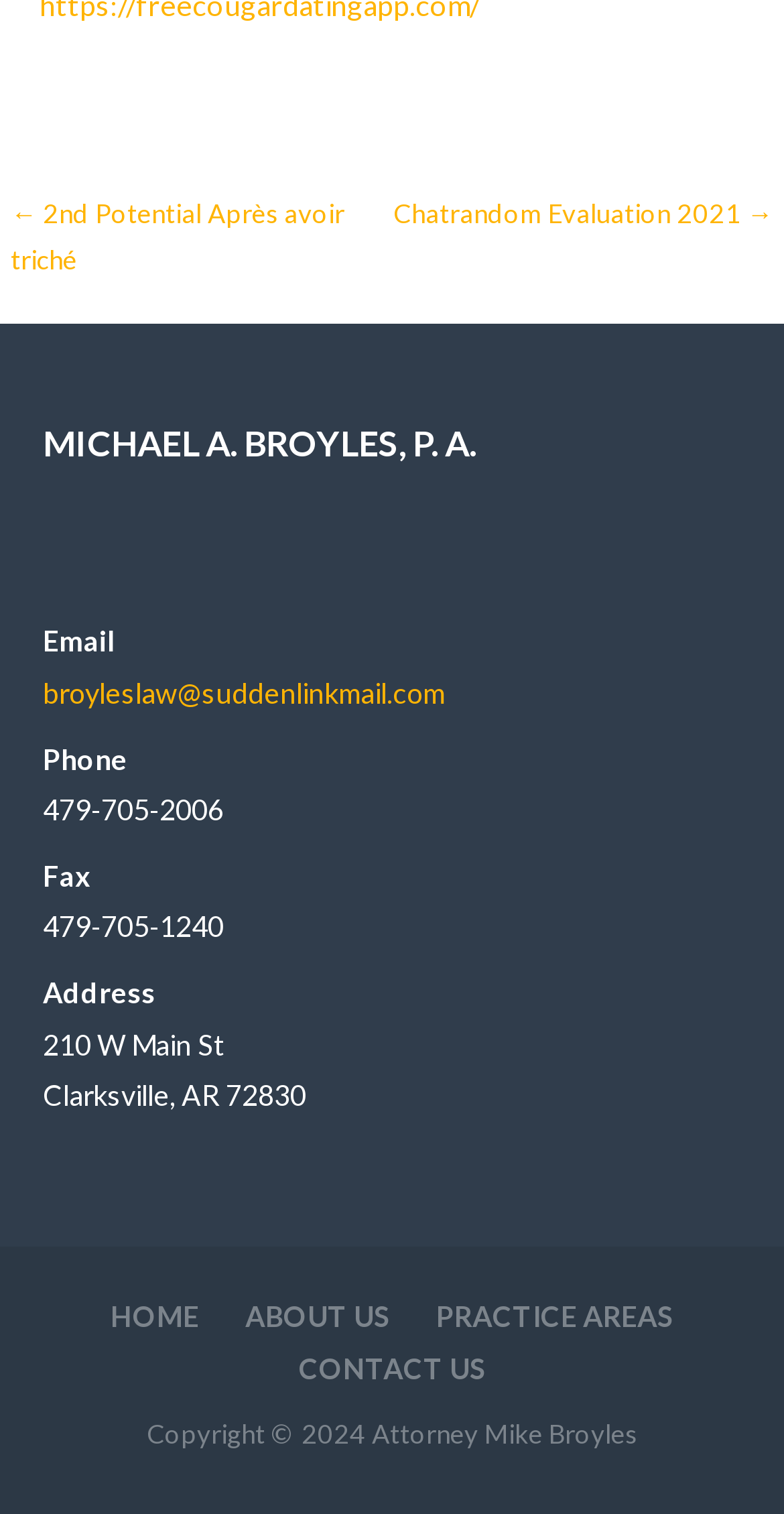What is the name of the law firm?
Carefully analyze the image and provide a detailed answer to the question.

The name of the law firm can be found in the complementary section of the webpage, where it is written as a heading 'MICHAEL A. BROYLES, P. A.'.